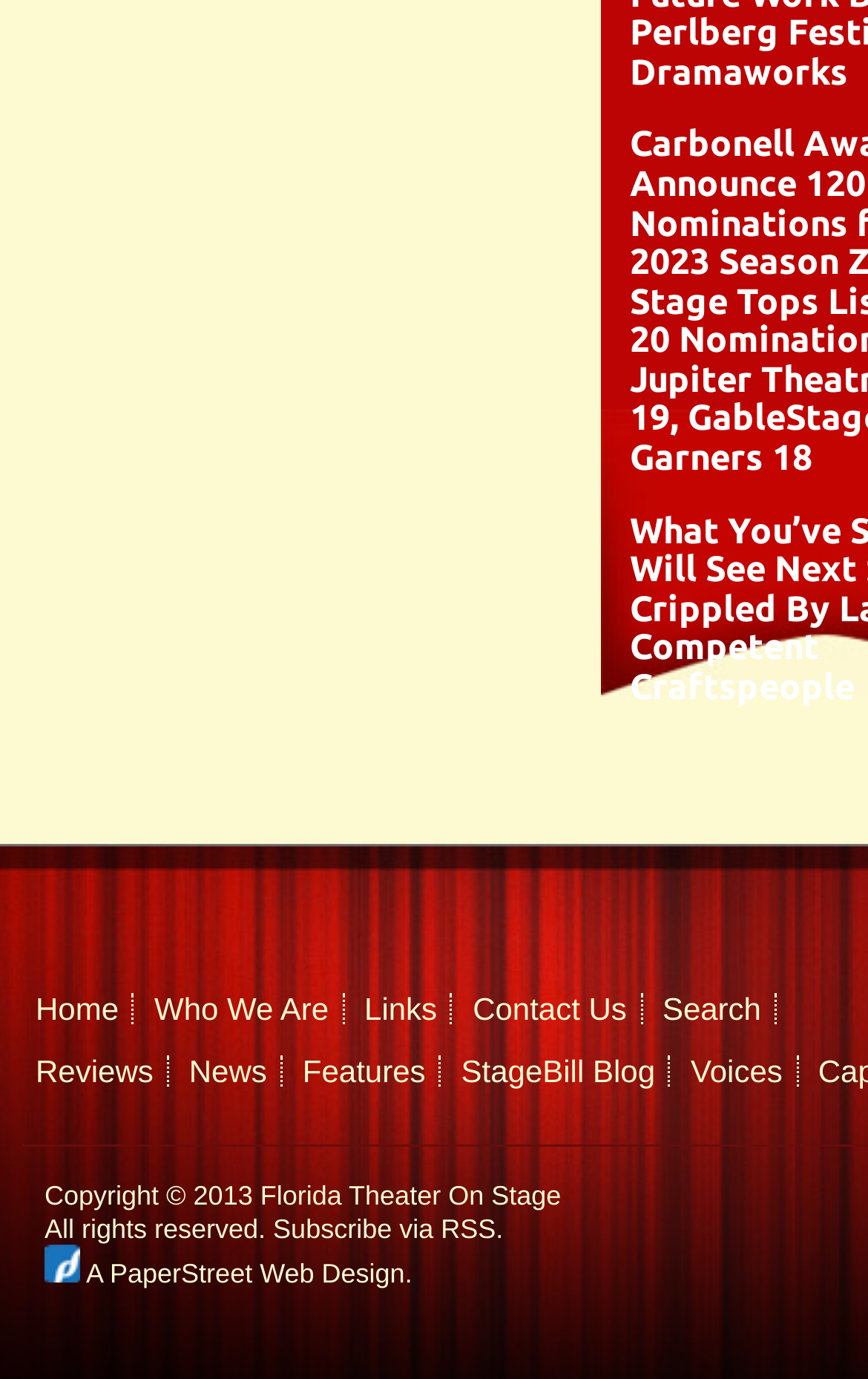Identify the bounding box coordinates of the section that should be clicked to achieve the task described: "search for something".

[0.763, 0.719, 0.877, 0.745]